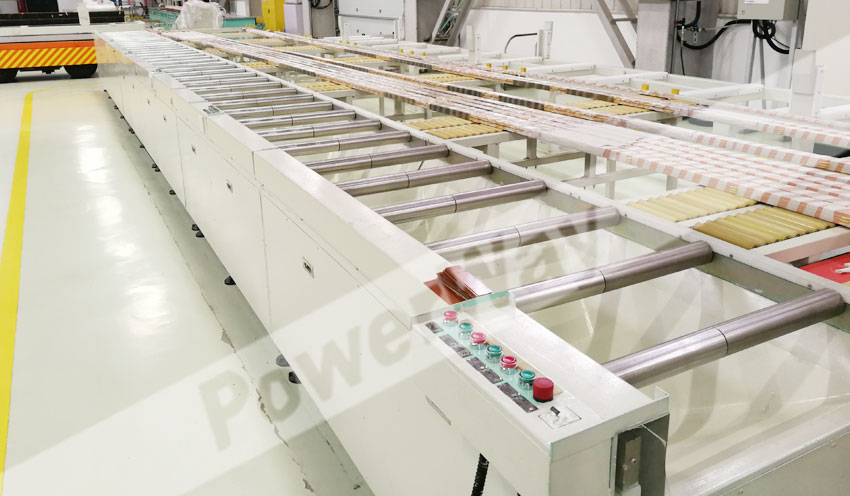What is the purpose of the control panel?
Analyze the image and deliver a detailed answer to the question.

The control panel is equipped with various buttons and switches, indicating its purpose is to provide operational functionality for the machinery, allowing users to control and monitor the system.